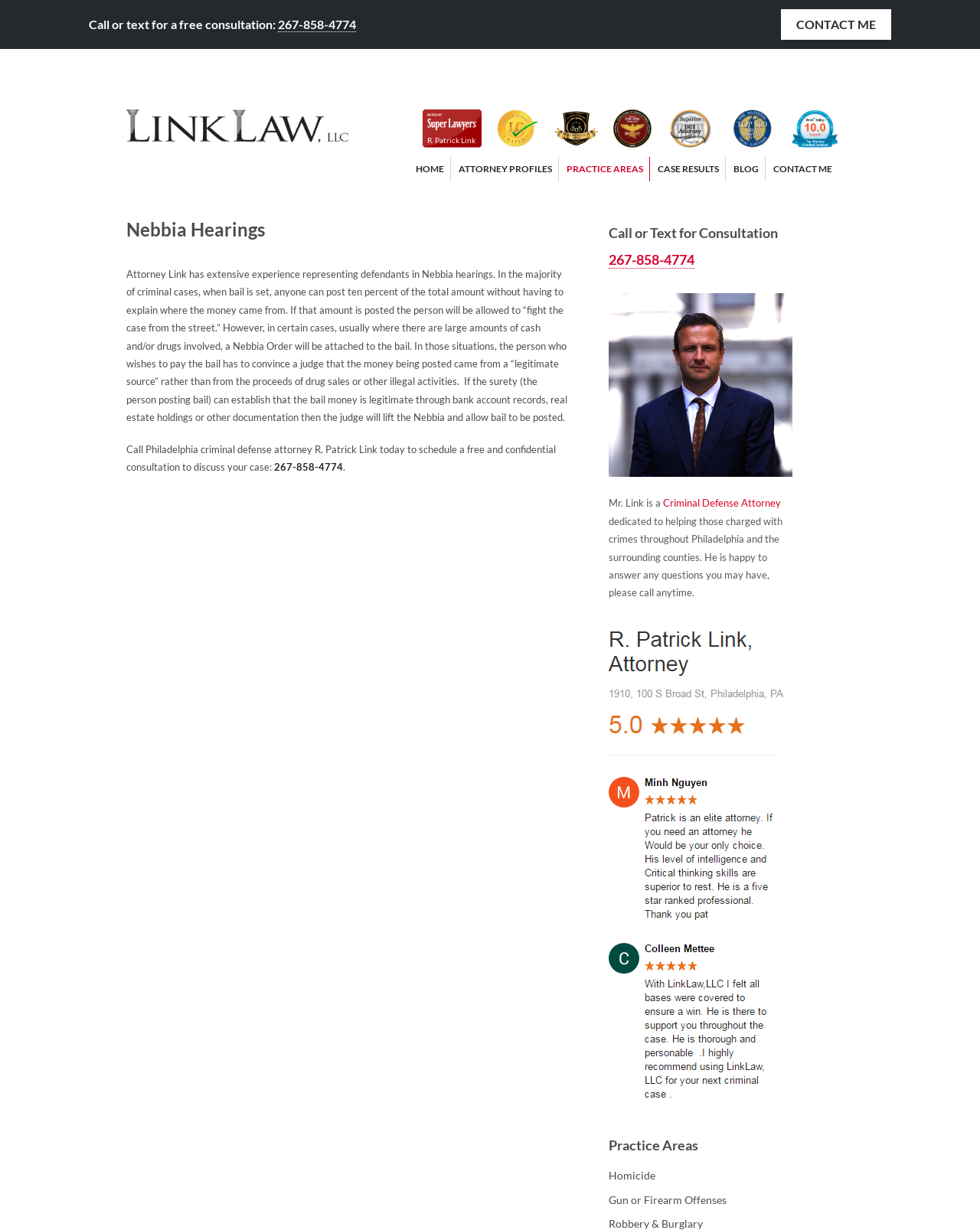What is the primary focus of the attorney's practice?
From the screenshot, provide a brief answer in one word or phrase.

Criminal Defense